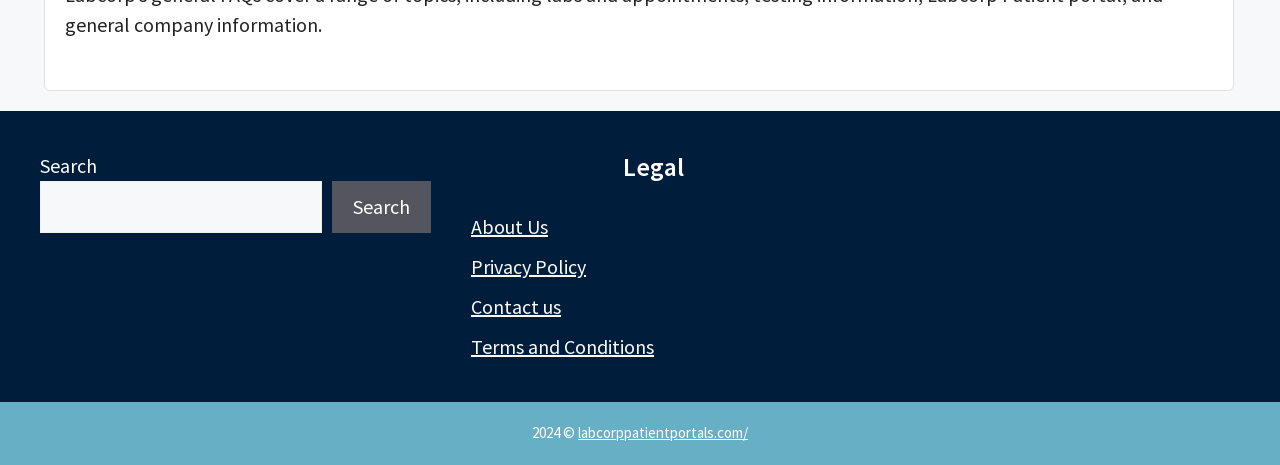What is the category of the links in the middle section?
Using the details shown in the screenshot, provide a comprehensive answer to the question.

The middle section contains links such as 'About Us', 'Privacy Policy', 'Contact us', and 'Terms and Conditions', which are all related to legal or informational aspects of the website.